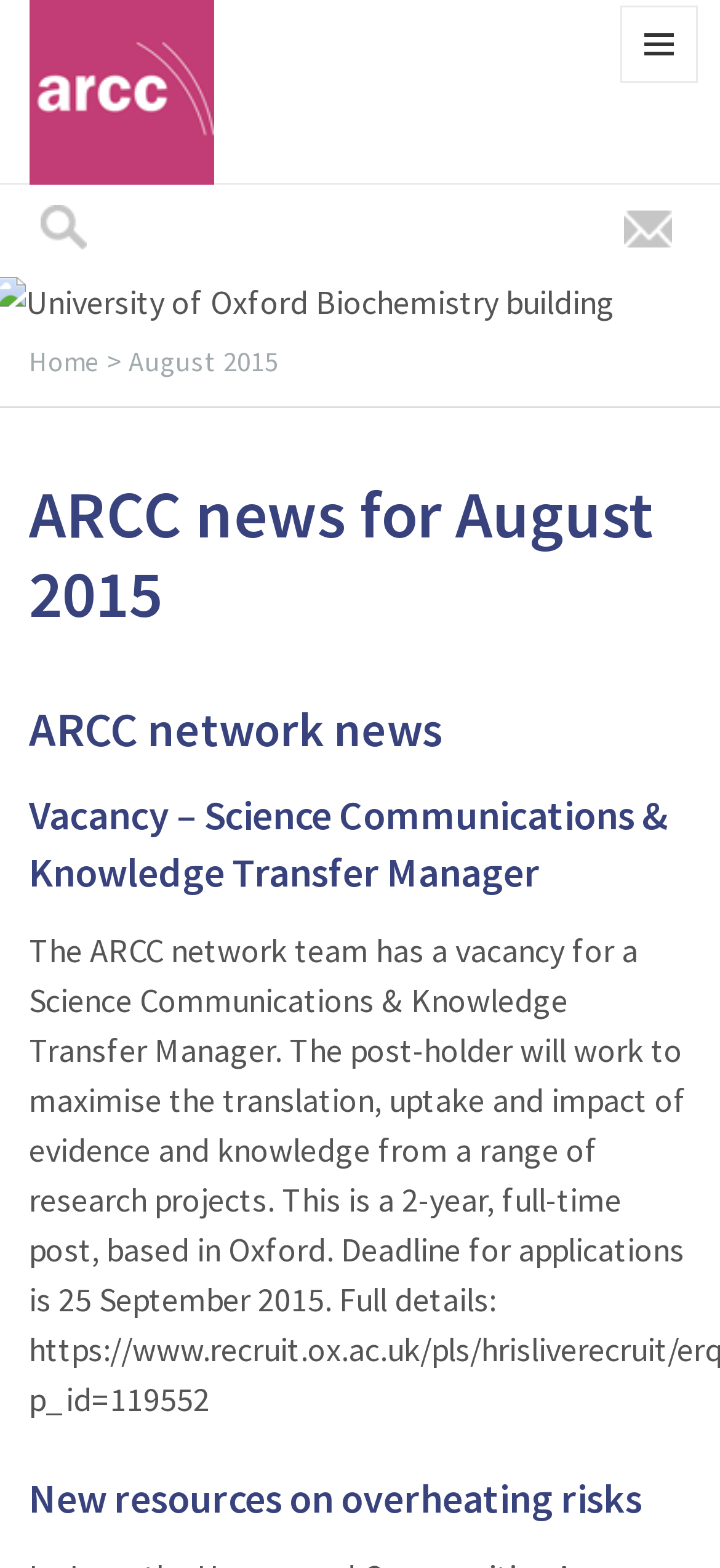Based on the element description Home, identify the bounding box coordinates for the UI element. The coordinates should be in the format (top-left x, top-left y, bottom-right x, bottom-right y) and within the 0 to 1 range.

[0.04, 0.219, 0.14, 0.241]